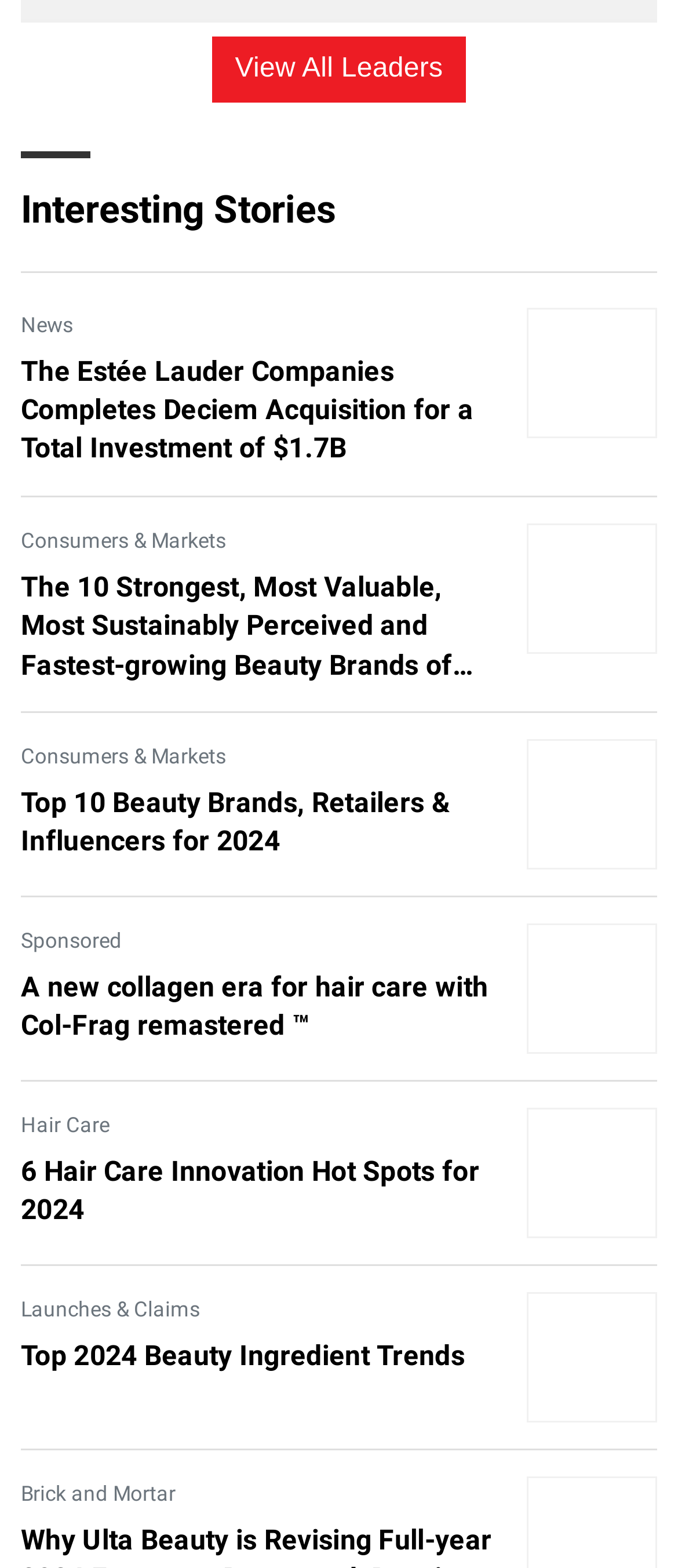What is the title of the first news article?
Using the visual information, respond with a single word or phrase.

The Estée Lauder Companies Completes Deciem Acquisition